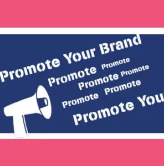What is the color of the block containing the text?
Please give a detailed and thorough answer to the question, covering all relevant points.

According to the caption, the central design features a bold, dark blue block that contains the text 'Promote Your Brand' in an eye-catching font, accompanied by a graphic of a megaphone.